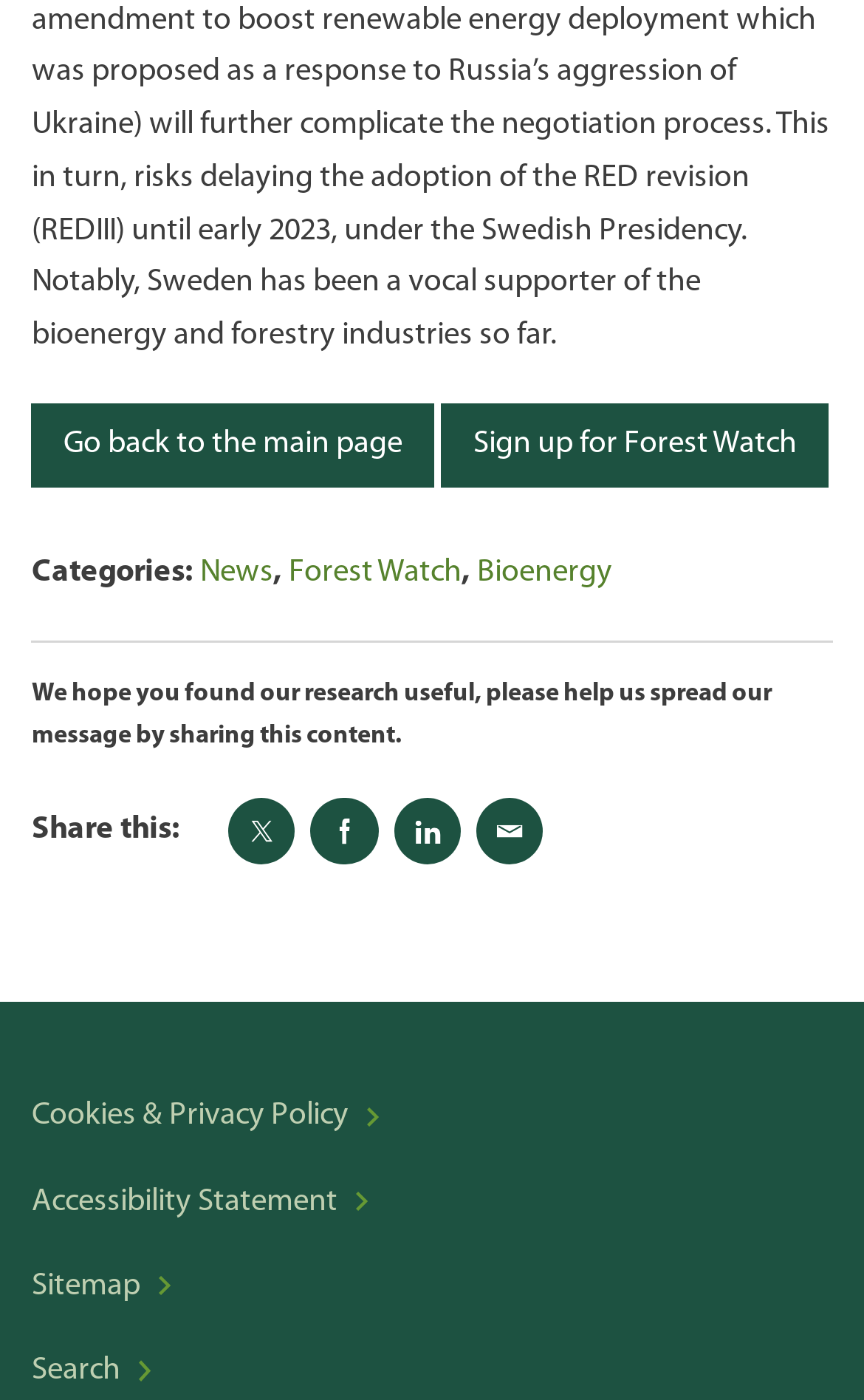Give the bounding box coordinates for the element described by: "Sign up for Forest Watch".

[0.511, 0.288, 0.959, 0.348]